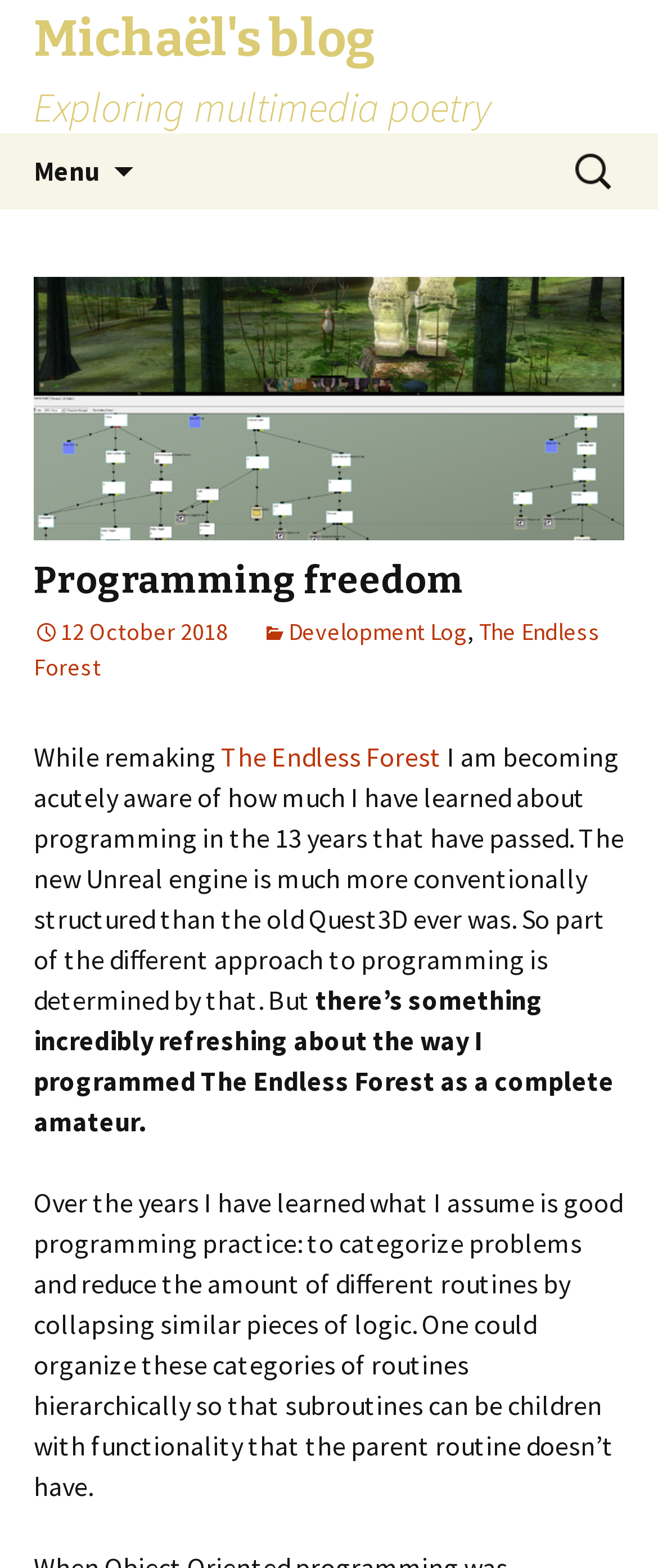Identify the bounding box for the UI element that is described as follows: "Menu".

[0.0, 0.085, 0.203, 0.133]